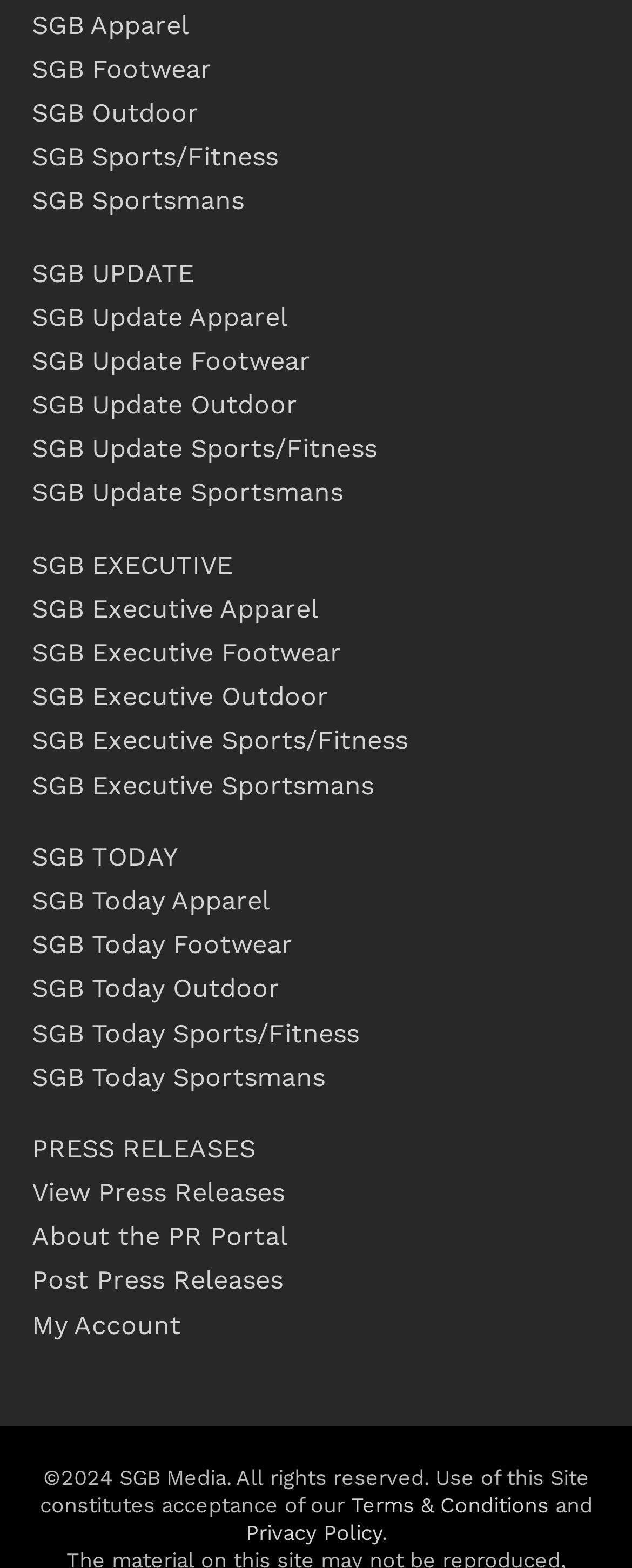Identify the bounding box coordinates for the element that needs to be clicked to fulfill this instruction: "go to Contents". Provide the coordinates in the format of four float numbers between 0 and 1: [left, top, right, bottom].

None